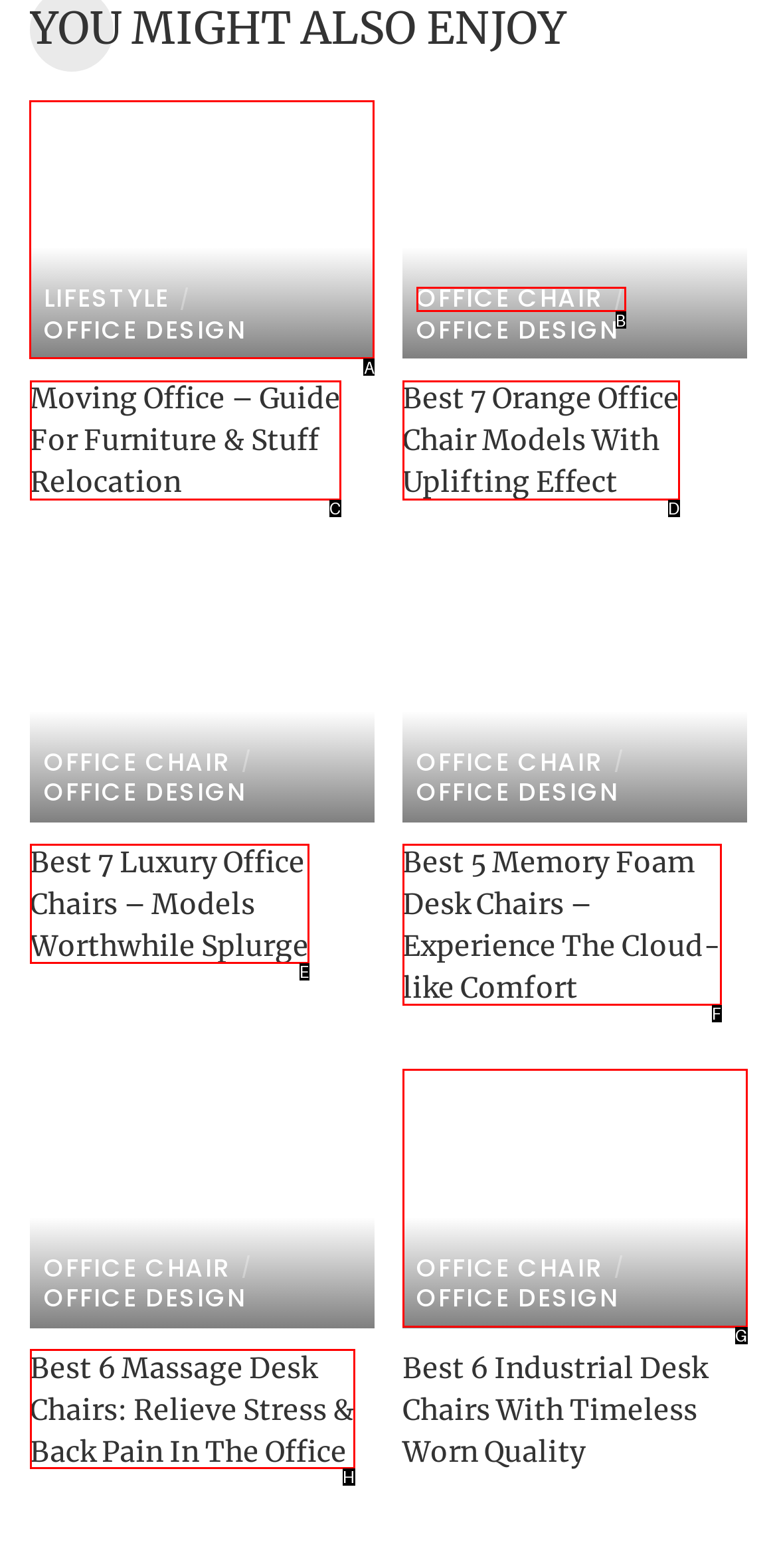Provide the letter of the HTML element that you need to click on to perform the task: click on the link to learn about moving office.
Answer with the letter corresponding to the correct option.

A